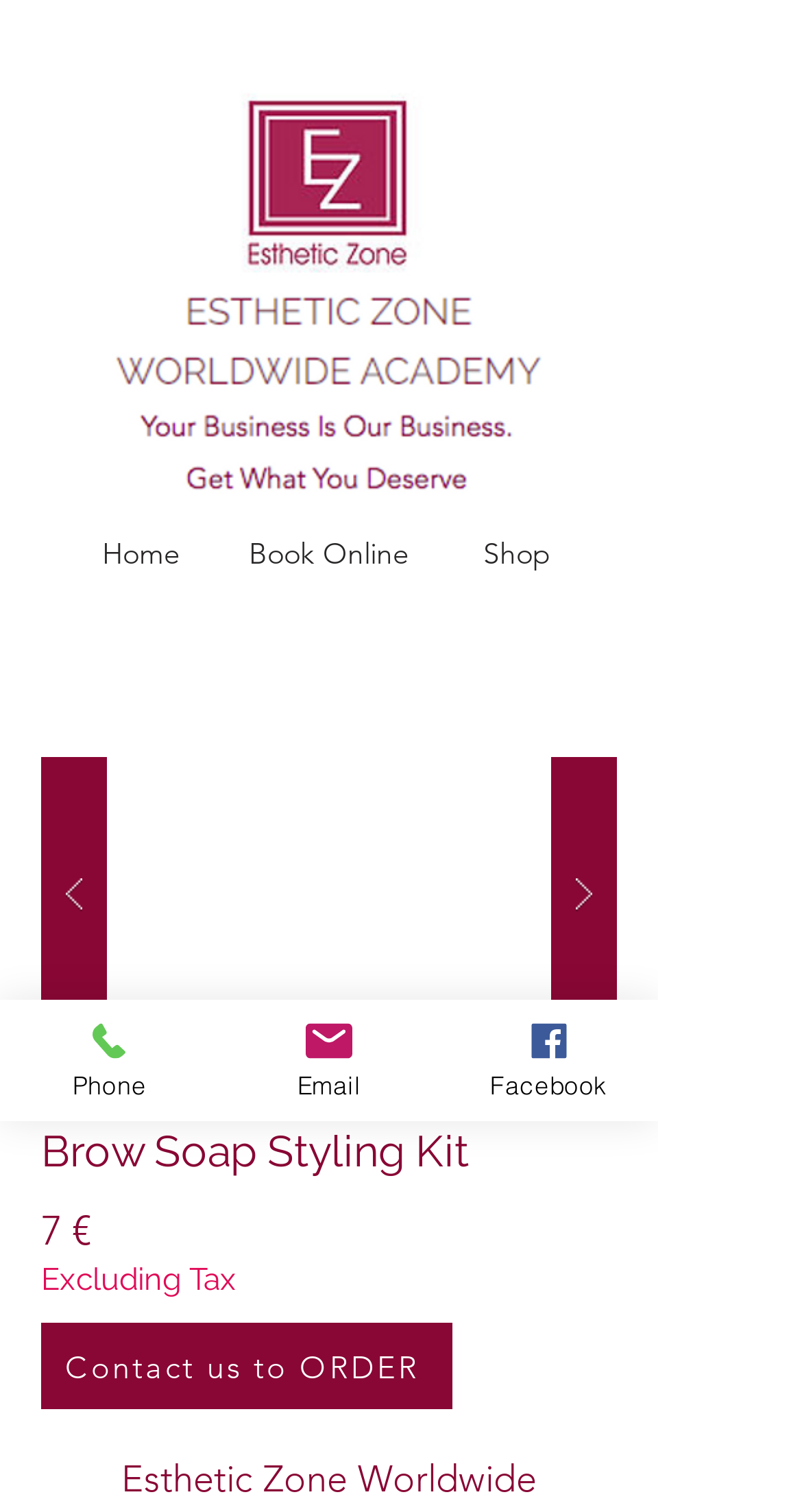Please determine the bounding box coordinates, formatted as (top-left x, top-left y, bottom-right x, bottom-right y), with all values as floating point numbers between 0 and 1. Identify the bounding box of the region described as: International

None